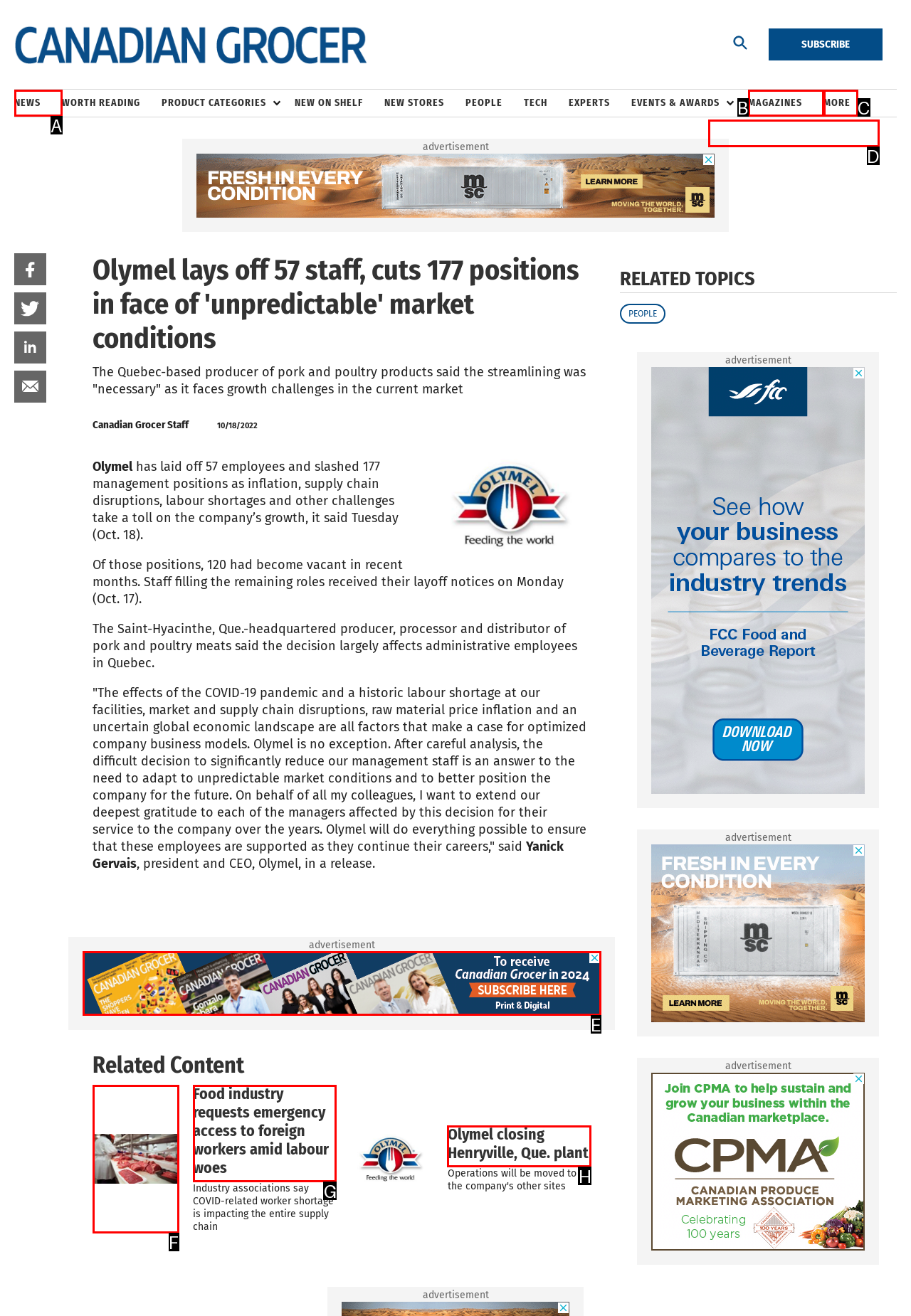Match the description: Olymel closing Henryville, Que. plant to the appropriate HTML element. Respond with the letter of your selected option.

H